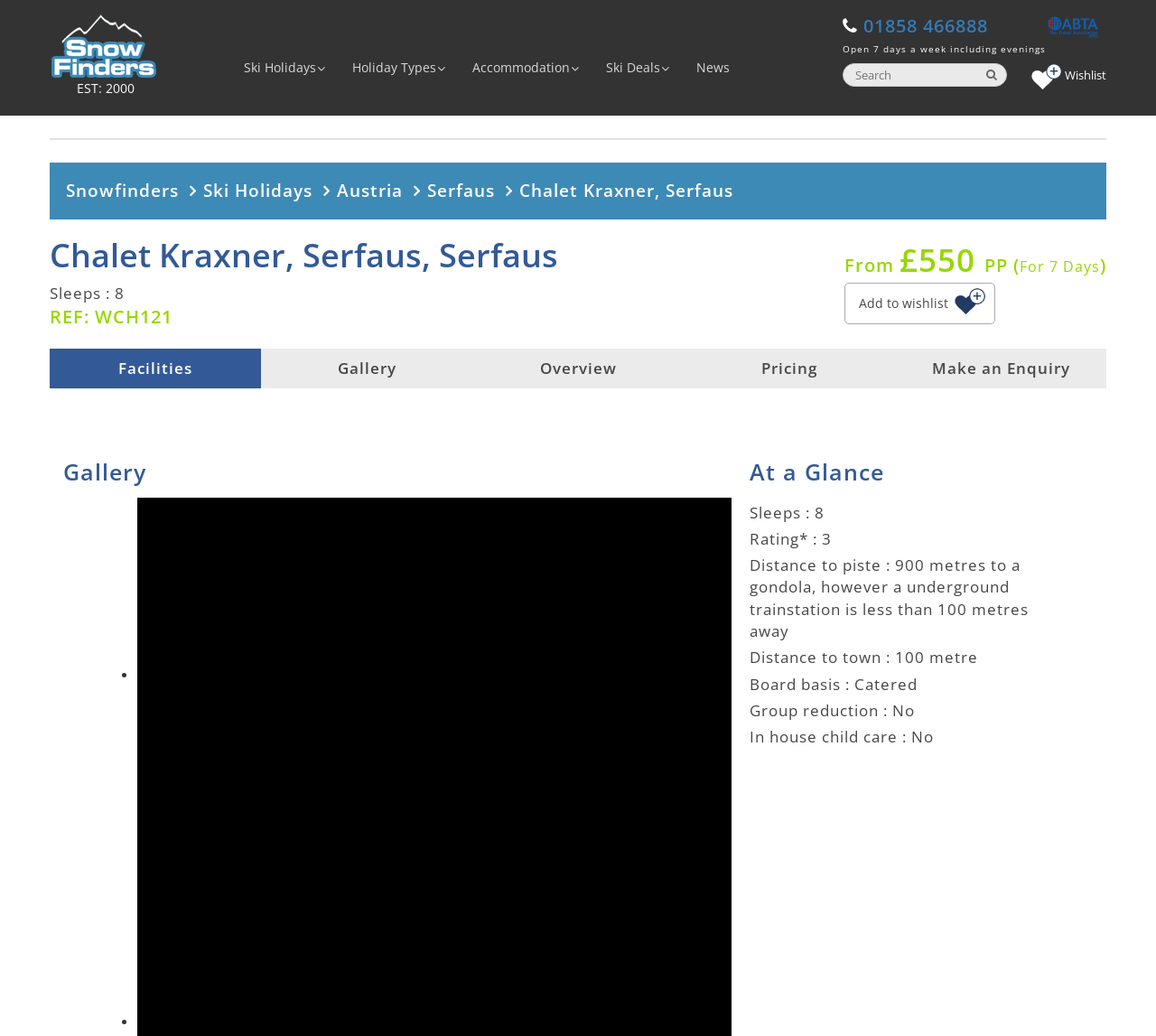Give a full account of the webpage's elements and their arrangement.

The webpage is about Chalet Kraxner, a ski holiday accommodation in Serfaus, Austria. At the top left, there is a logo of Snowfinders, a travel company, accompanied by a link to their website. Next to it, there is a text "EST: 2000" and a phone number "01858 466888" with a link to make a call. On the top right, there is a heading "Open 7 days a week including evenings" and a search bar with a button.

Below the search bar, there are several links to different sections of the website, including "Ski Holidays", "Holiday Types", "Accommodation", "Ski Deals", and "News". On the left side, there is a navigation menu with links to Snowfinders, Ski Holidays, Austria, Serfaus, and Chalet Kraxner.

The main content of the webpage is about Chalet Kraxner, with a heading "Chalet Kraxner, Serfaus, Serfaus" and several paragraphs of text describing the accommodation. There are also several static text elements, including "Sleeps : 8", "REF: WCH121", and "From £550 PP for 7 Days". Additionally, there is a link to add the accommodation to a wishlist.

Below the main content, there are several tabs, including "Facilities", "Gallery", "Overview", "Pricing", and "Make an Enquiry". The "Gallery" tab has a large image that takes up most of the width of the page. The "At a Glance" section provides a brief summary of the accommodation, including its sleeping capacity, rating, distance to the piste and town, board basis, and group reduction and in-house child care policies.

There are two bullet points with no text, and an image below them, which appears to be a photo of the chalet.